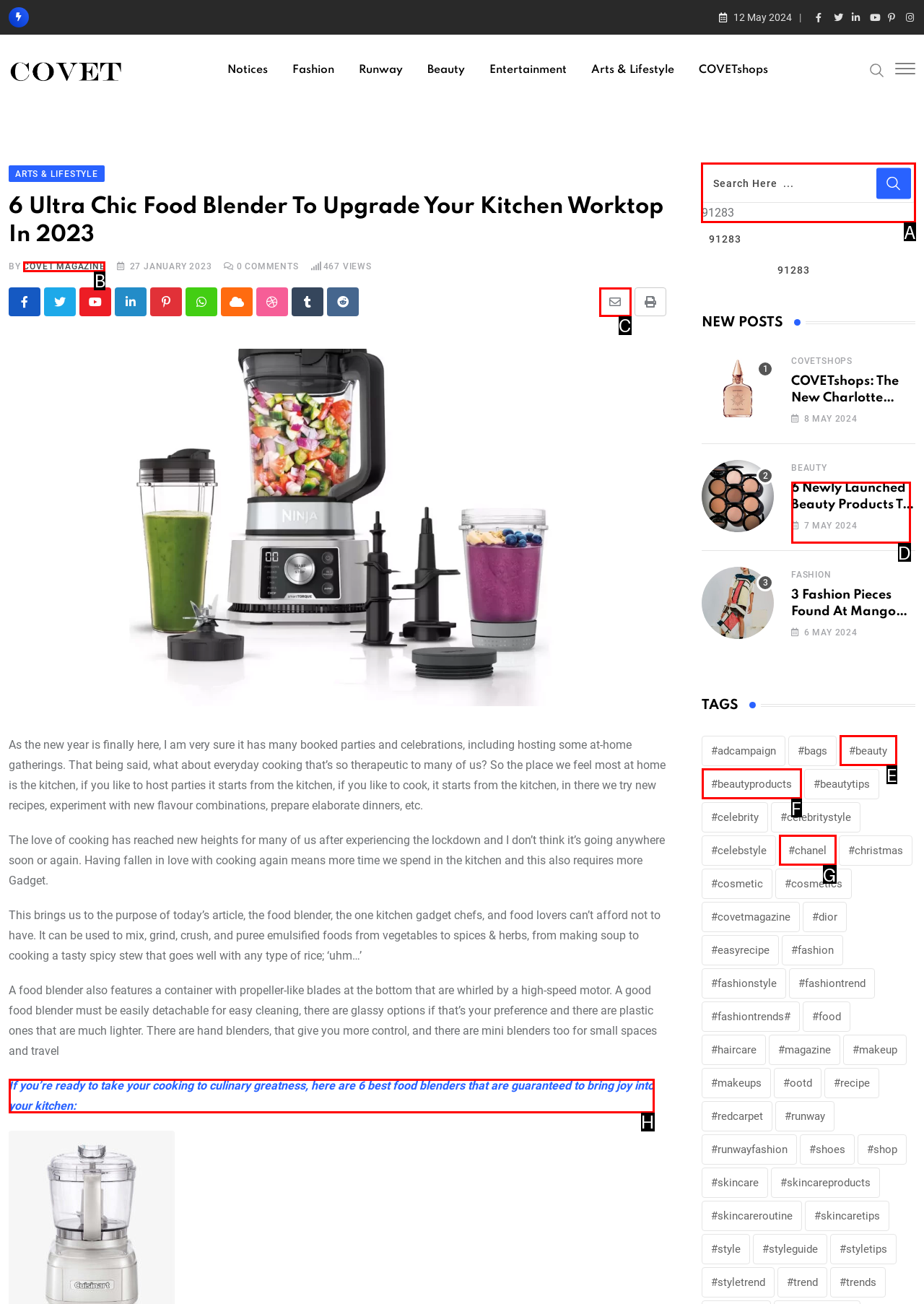Point out the specific HTML element to click to complete this task: Search for something Reply with the letter of the chosen option.

A